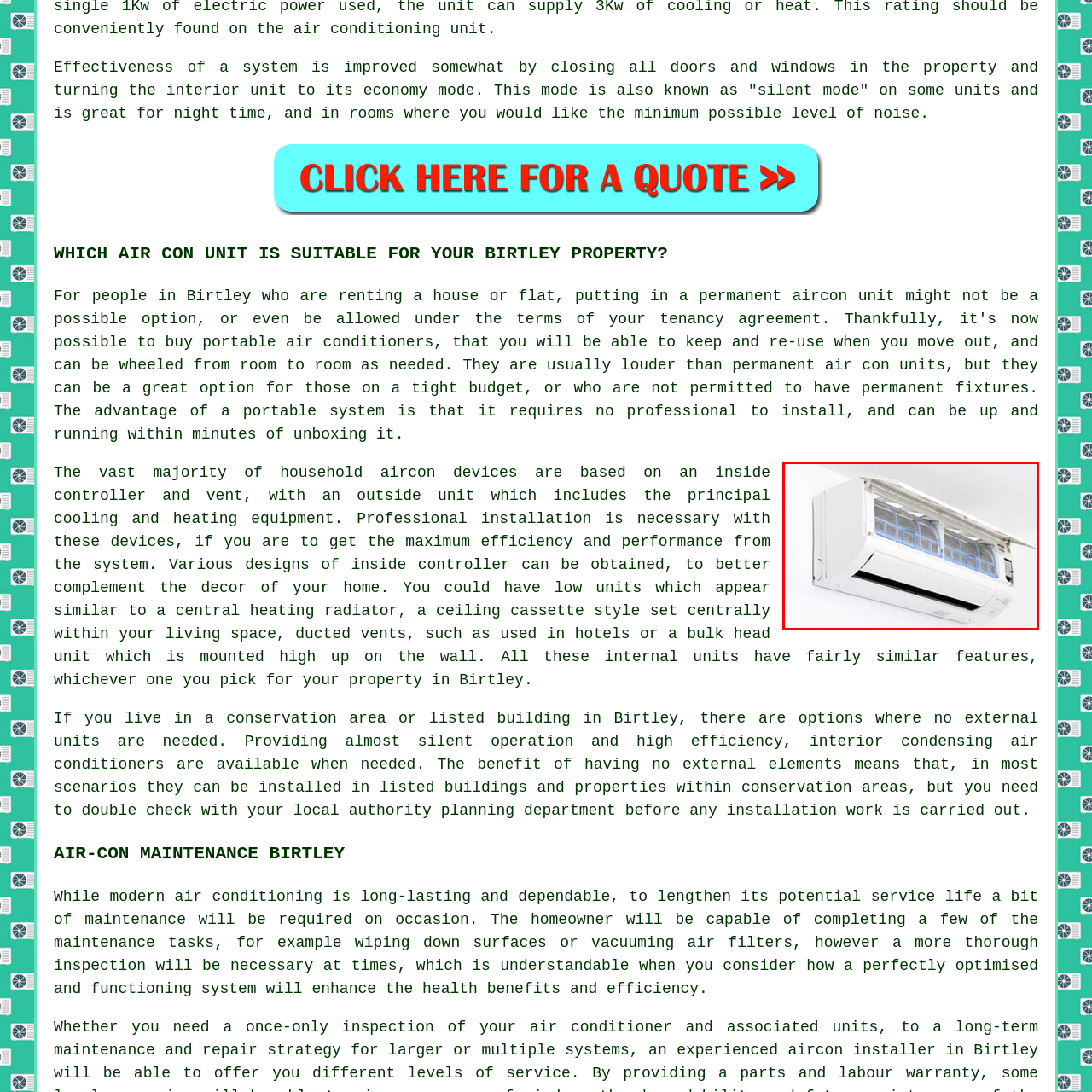Generate a detailed description of the image highlighted within the red border.

The image showcases a modern wall-mounted air conditioning unit, designed for efficient cooling and heating in residential spaces. This sleek, white unit features a prominent grille with a blue filter visible underneath, indicating its capacity to circulate air effectively while maintaining a stylish aesthetic that blends seamlessly into home decor. Such units are often equipped with various settings, including an economy mode for quieter operation, making them suitable for nighttime use or in rooms where minimal noise is desired. Proper installation by professionals is crucial to maximize the efficiency and performance of these systems, ensuring optimal comfort in homes like those in Birtley, Tyne and Wear.